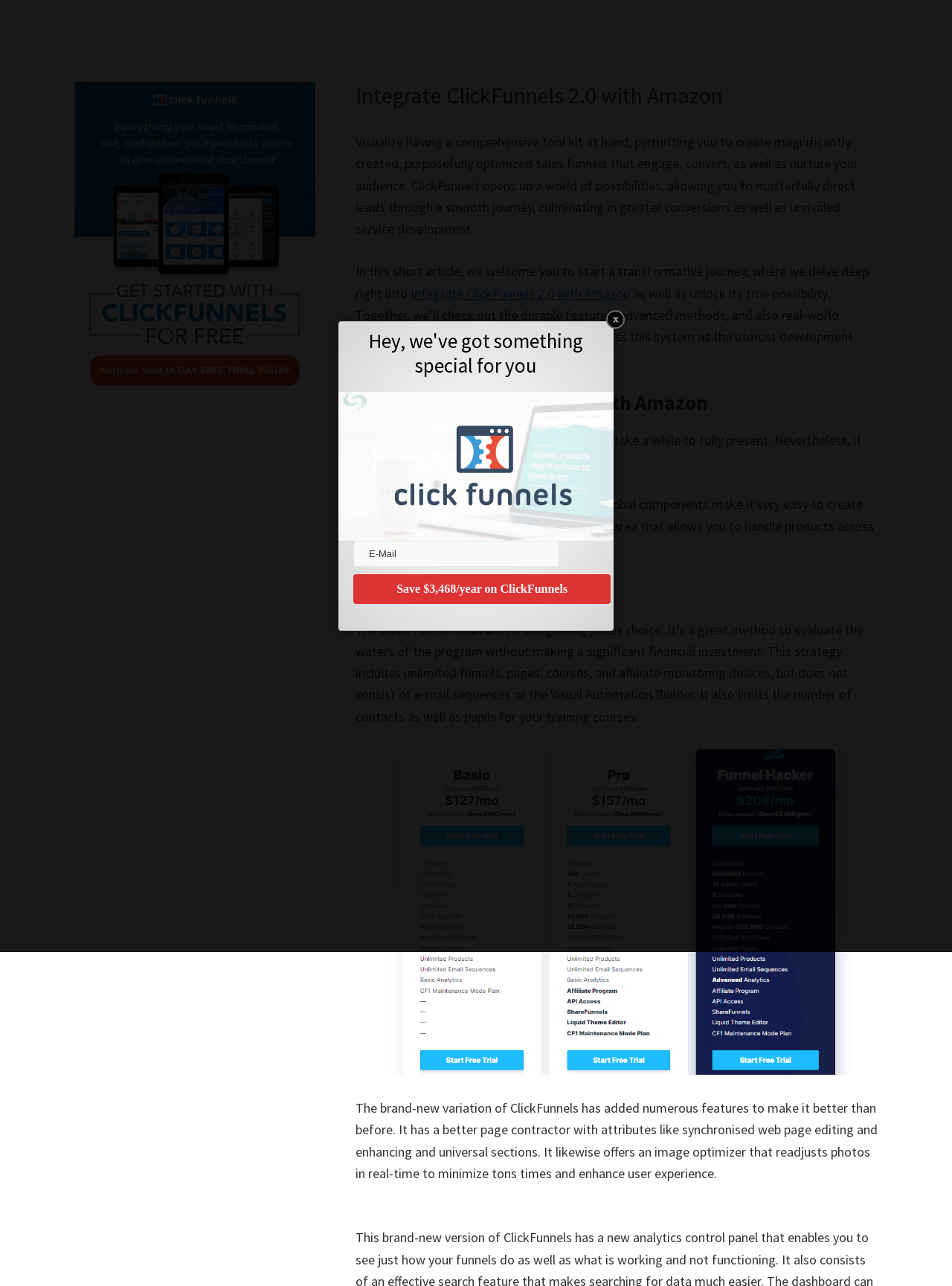Summarize the webpage with a detailed and informative caption.

The webpage is about integrating ClickFunnels 2.0 with Amazon, providing a comprehensive guide to unlock its true potential. At the top, there are two links, "Skip to main content" and "Skip to primary sidebar", which allow users to navigate to the main content or sidebar quickly.

The main content is divided into sections, starting with a header that reads "Integrate ClickFunnels 2.0 with Amazon". Below the header, there is a descriptive paragraph that explains the benefits of using ClickFunnels, followed by a link to integrate ClickFunnels 2.0 with Amazon.

The next section is headed "Integrate ClickFunnels 2.0 with Amazon" again, followed by a series of paragraphs that discuss the features and benefits of ClickFunnels 2.0, including its ability to create sales funnels, manage products, and provide a global products area.

Further down, there is a section headed "Basic Plan", which describes the starting pricing option of ClickFunnels, including its features and limitations. The page also highlights the new features added to ClickFunnels 2.0, such as a better page builder and image optimizer.

To the right of the main content, there is a primary sidebar with a heading "Primary Sidebar" and a link to "{CF2}" accompanied by an image. Below the sidebar, there is a section with a heading "Hey, we've got something special for you" and a form with a textbox for email and a button to "Save $3,468/year on ClickFunnels".